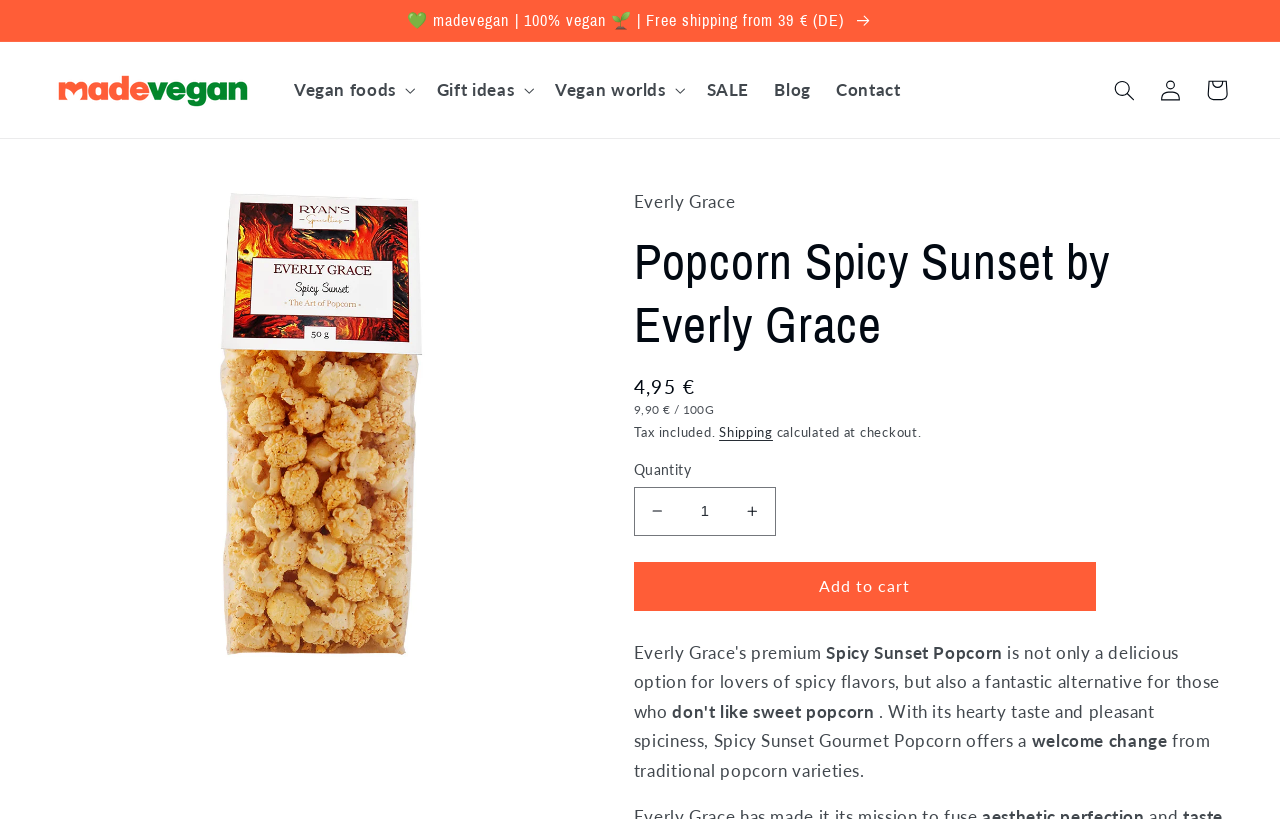Please determine the bounding box coordinates of the area that needs to be clicked to complete this task: 'Change the language'. The coordinates must be four float numbers between 0 and 1, formatted as [left, top, right, bottom].

None